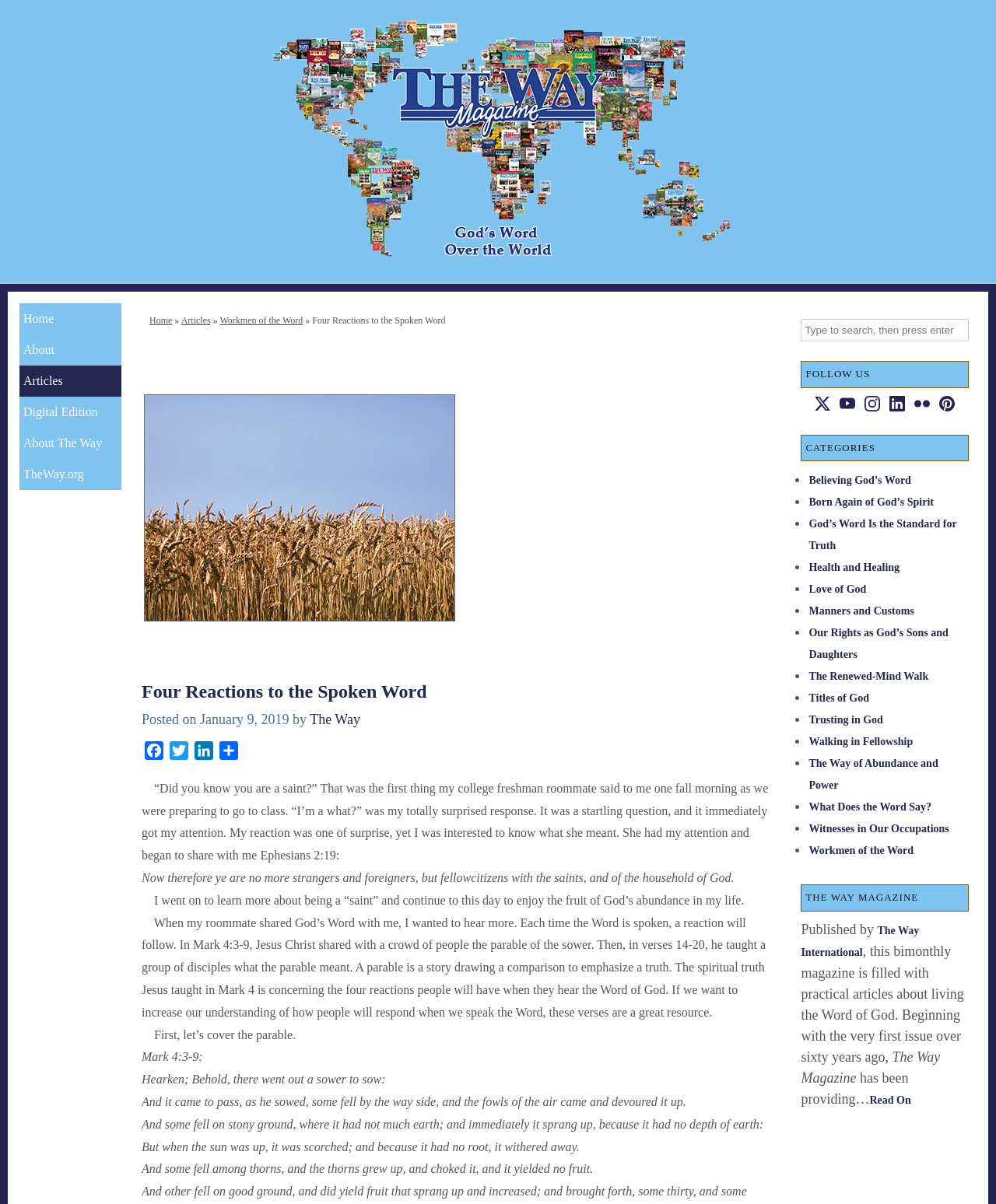Please determine the bounding box coordinates of the area that needs to be clicked to complete this task: 'Browse articles under the category 'Believing God’s Word''. The coordinates must be four float numbers between 0 and 1, formatted as [left, top, right, bottom].

[0.812, 0.394, 0.915, 0.404]